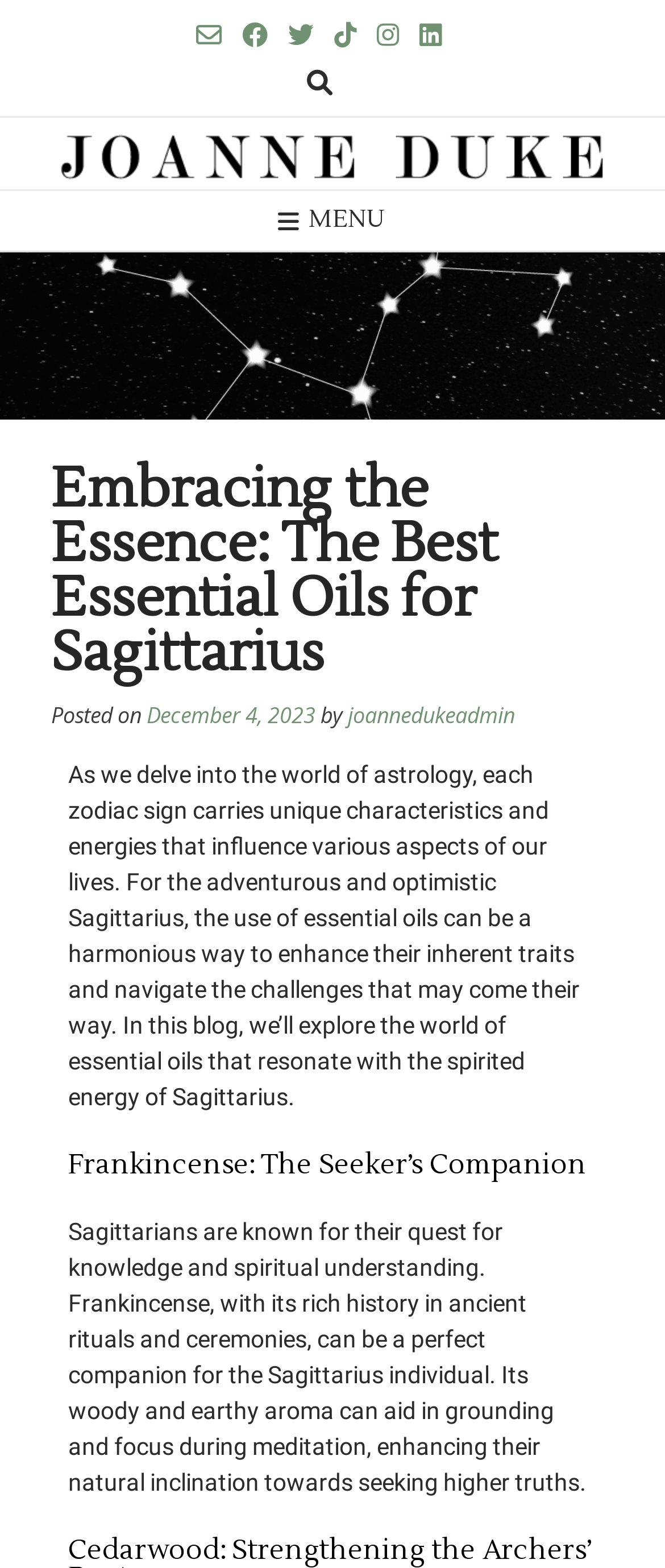Using the provided element description: "December 4, 2023December 4, 2023", identify the bounding box coordinates. The coordinates should be four floats between 0 and 1 in the order [left, top, right, bottom].

[0.221, 0.447, 0.474, 0.465]